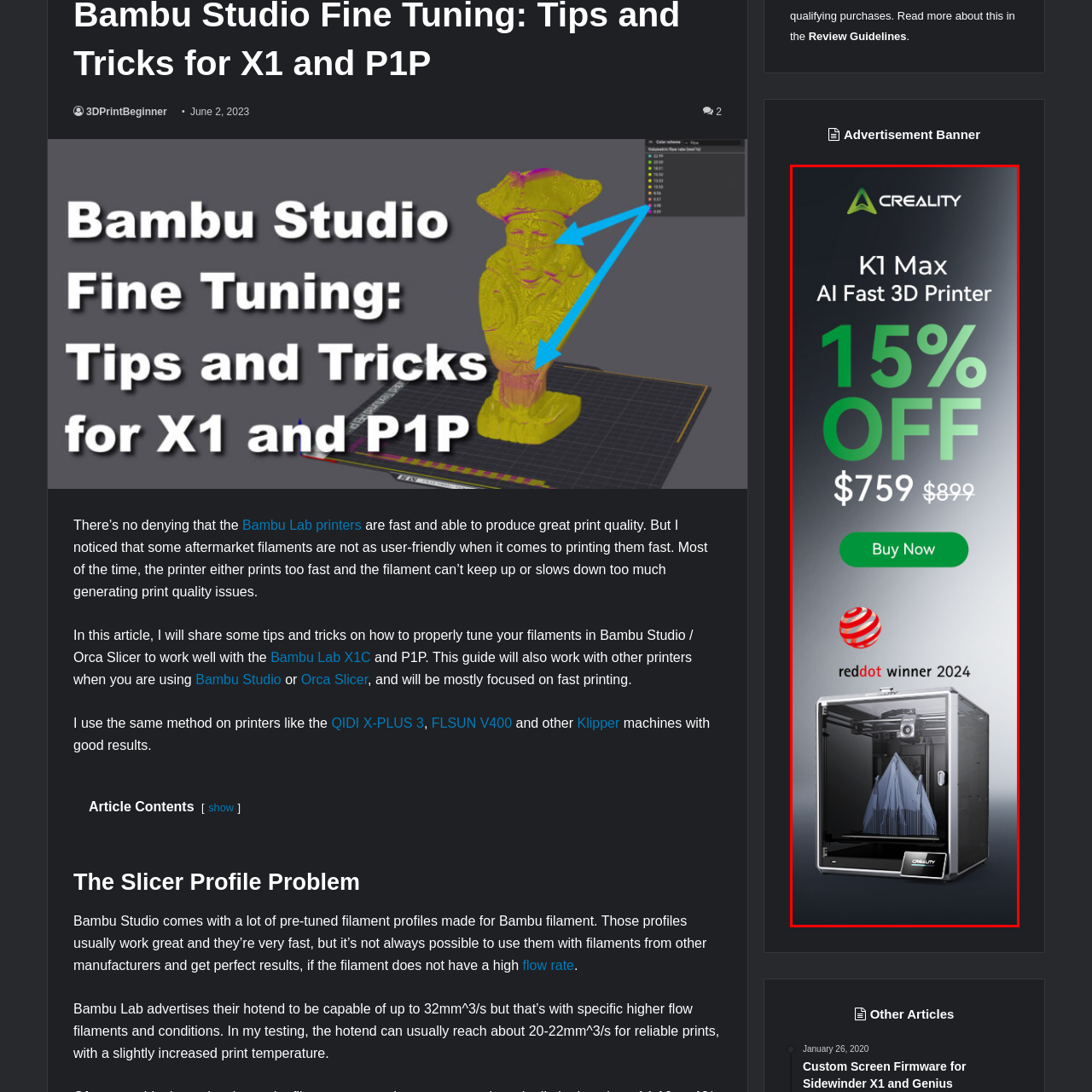Create a detailed narrative describing the image bounded by the red box.

This image features a promotional advertisement for the Creality K1 Max, an AI-driven fast 3D printer. The design emphasizes a significant discount of 15%, reducing the price from $899 to $759. It highlights the 3D printer's standout features with a modern aesthetic, showcasing a sleek enclosed structure and a vibrant blue print in progress. Additionally, the advertisement proudly displays that the K1 Max is a Red Dot Winner for 2024, underscoring its recognition for innovative design. A prominent "Buy Now" button invites immediate purchasing, making this an engaging and informative promotion for potential buyers looking to enhance their 3D printing capabilities.